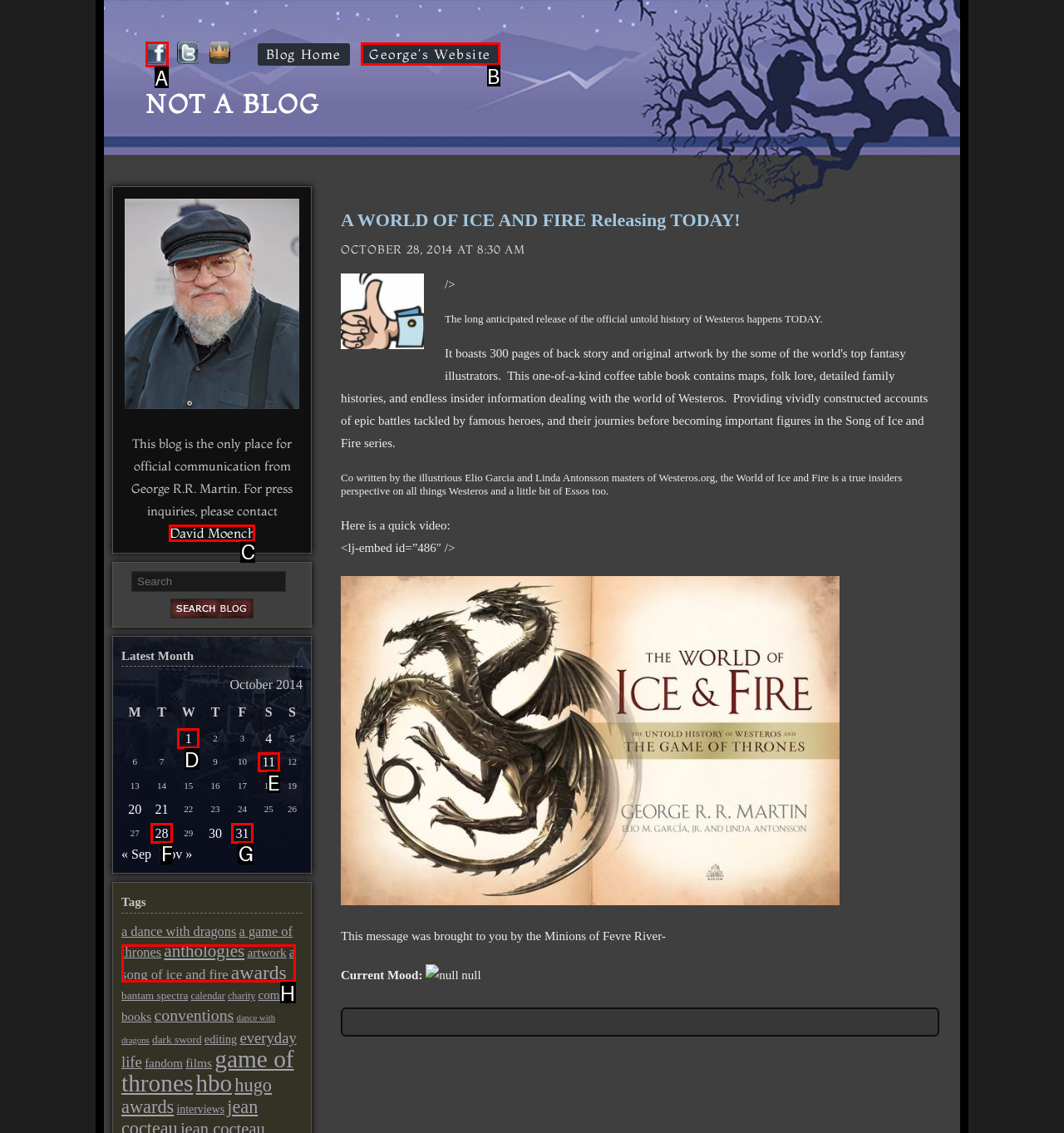Based on the choices marked in the screenshot, which letter represents the correct UI element to perform the task: Click on the 'Posts published on October 1, 2014' link?

D